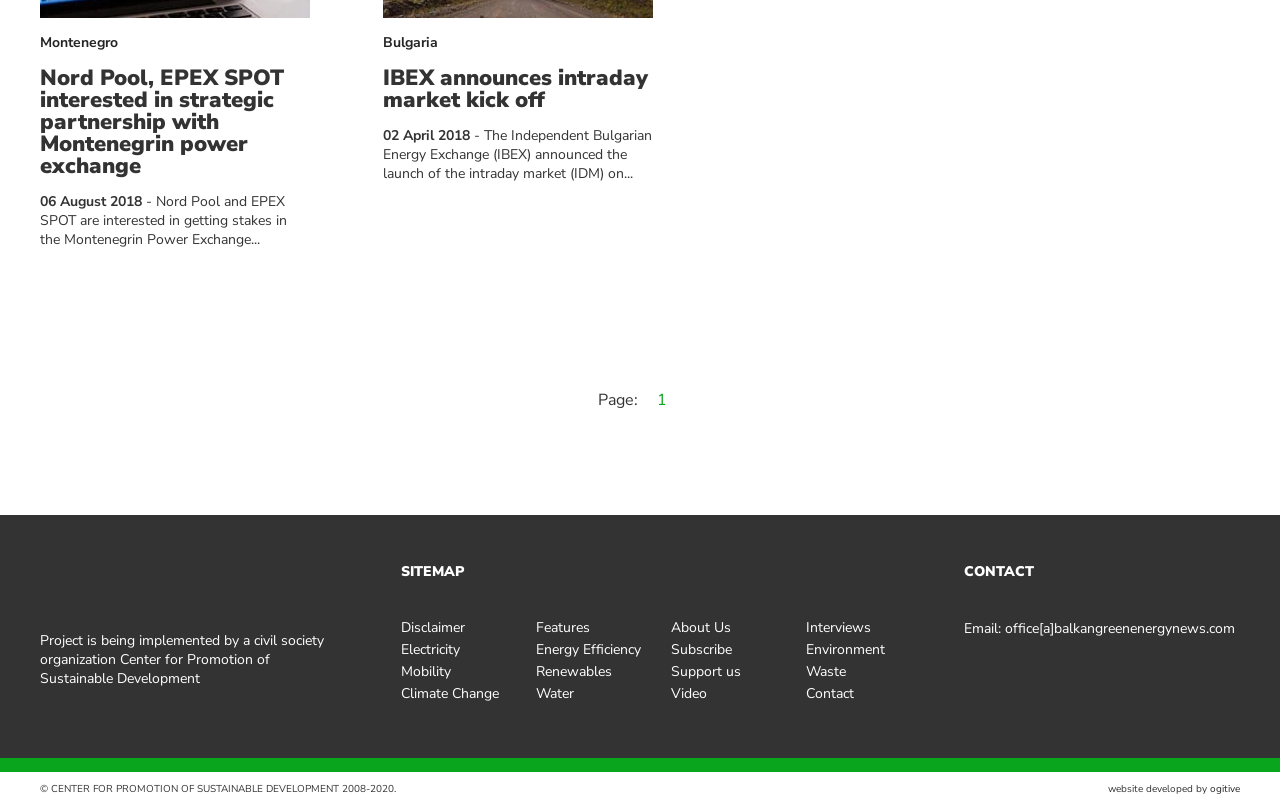Bounding box coordinates should be provided in the format (top-left x, top-left y, bottom-right x, bottom-right y) with all values between 0 and 1. Identify the bounding box for this UI element: Electricity

[0.313, 0.794, 0.359, 0.818]